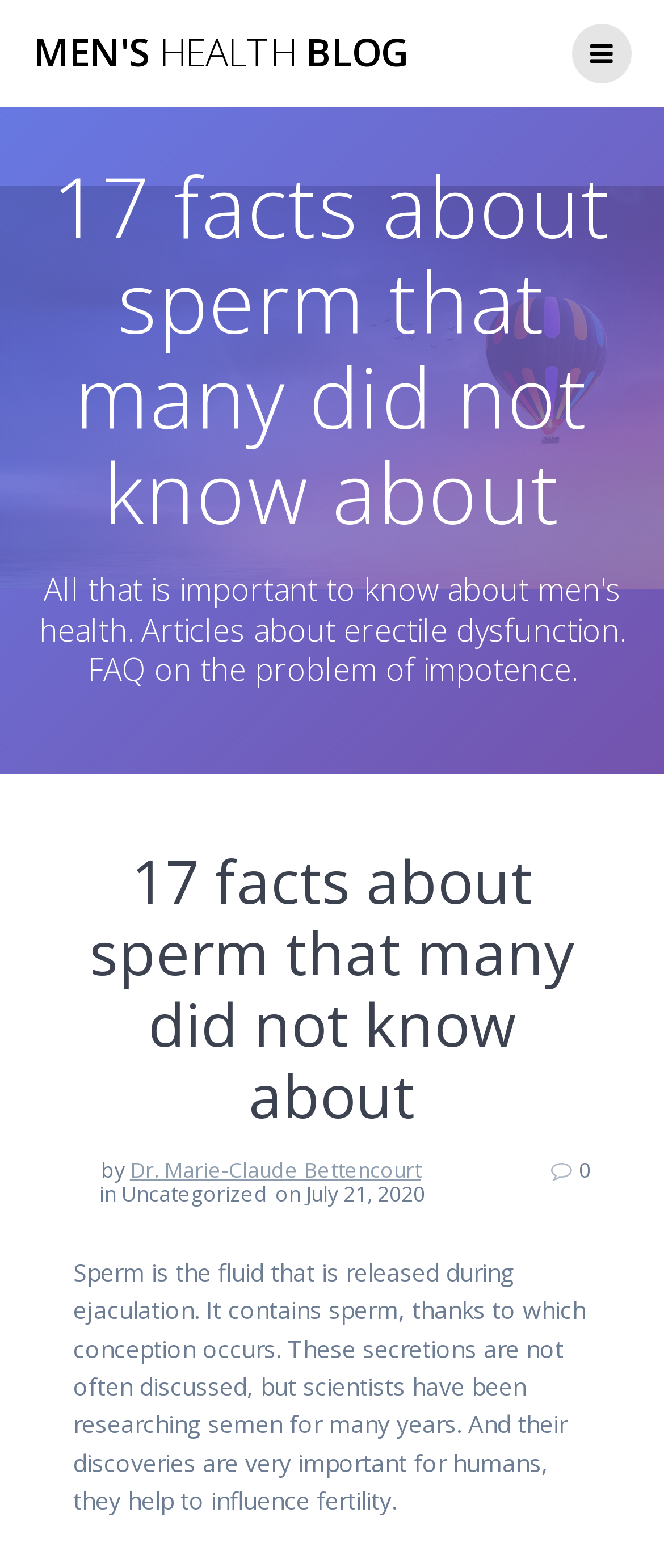Answer the question briefly using a single word or phrase: 
What is the purpose of sperm?

Conception